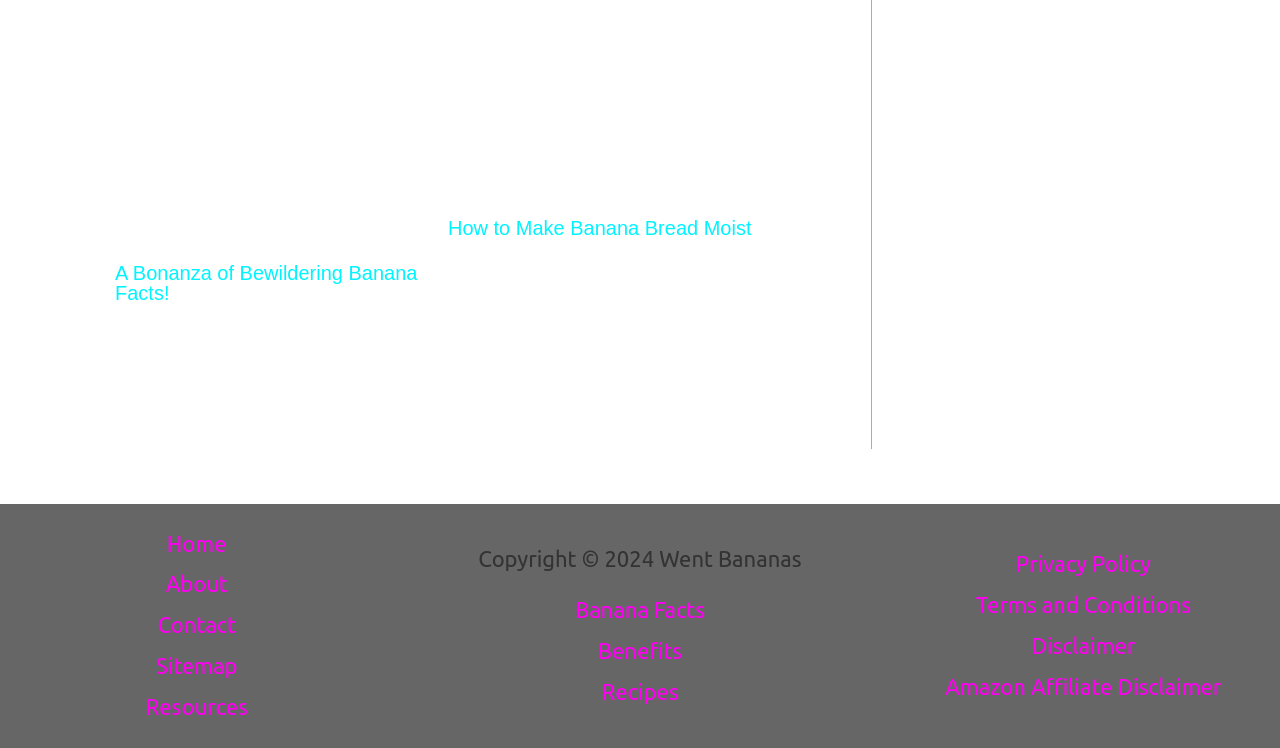Determine the bounding box coordinates of the clickable region to follow the instruction: "View Banana Facts".

[0.449, 0.798, 0.551, 0.831]